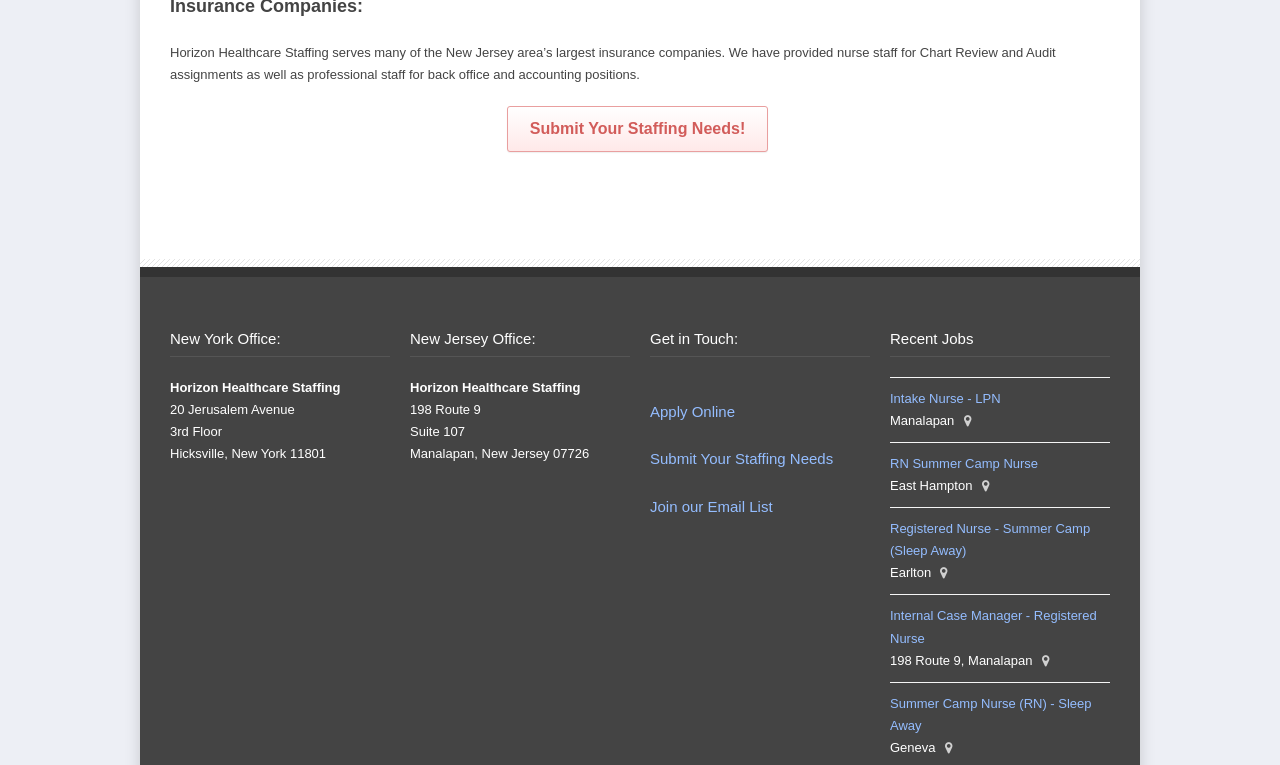What is the location of the 'Internal Case Manager - Registered Nurse' job?
Please respond to the question with as much detail as possible.

The location of the 'Internal Case Manager - Registered Nurse' job can be found in the static text element with ID 334, which contains the address '198 Route 9, Manalapan'.